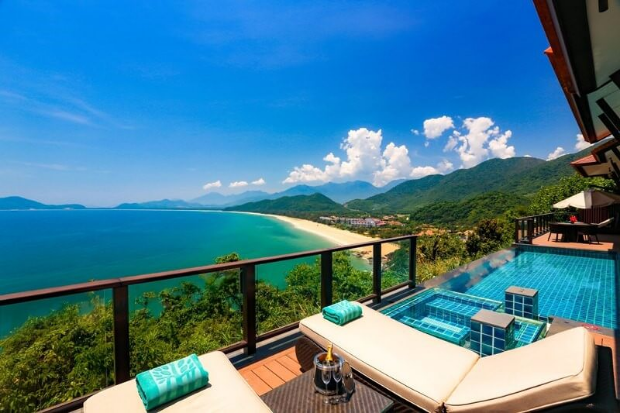Please provide a brief answer to the following inquiry using a single word or phrase:
What is the color of the sky in the image?

Clear blue